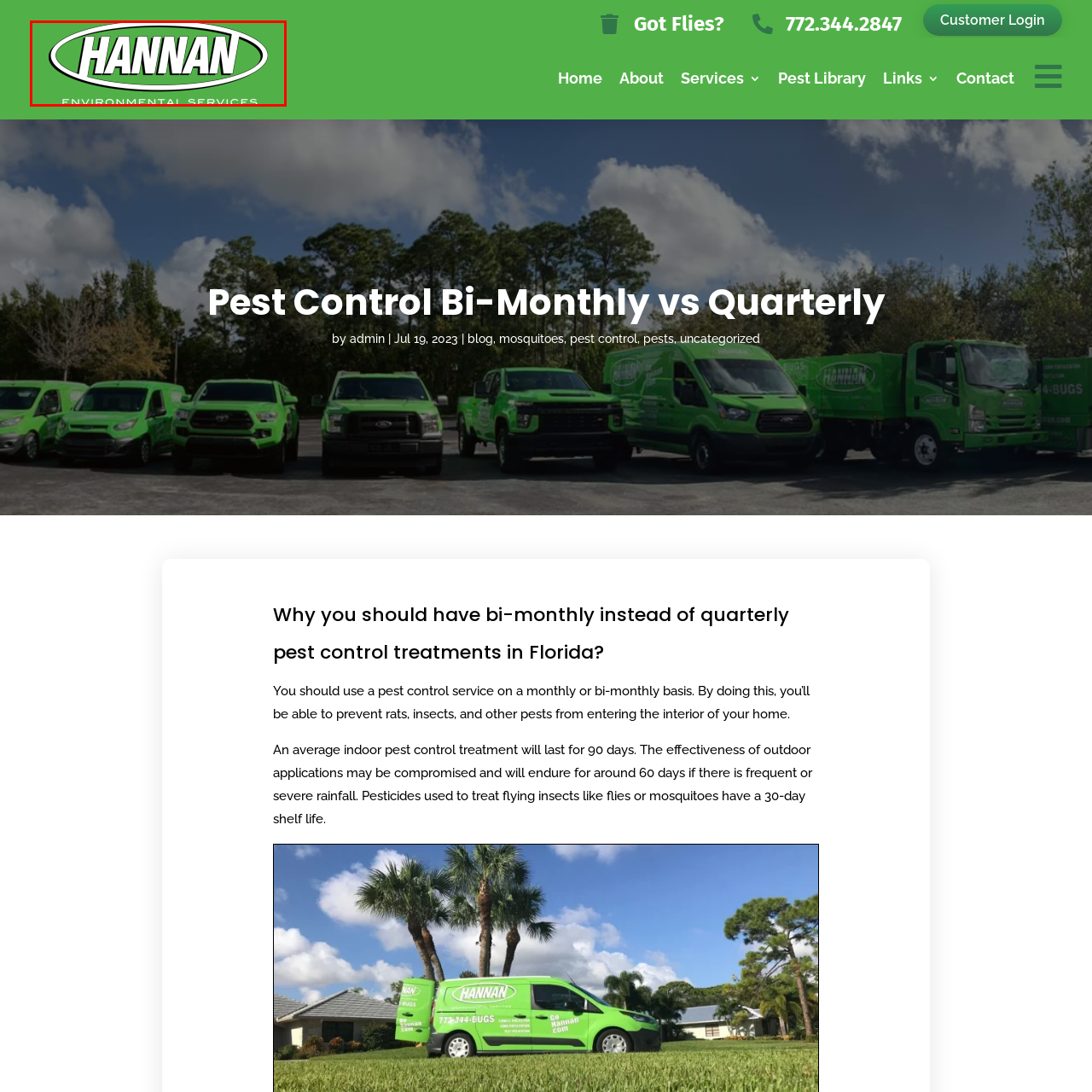Observe the image within the red bounding box carefully and provide an extensive answer to the following question using the visual cues: What type of services does Hannan Environmental Services provide?

Hannan Environmental Services provides pest control services because the caption mentions that the company's branding aims to communicate its focus on effective and environmentally responsible pest control services.